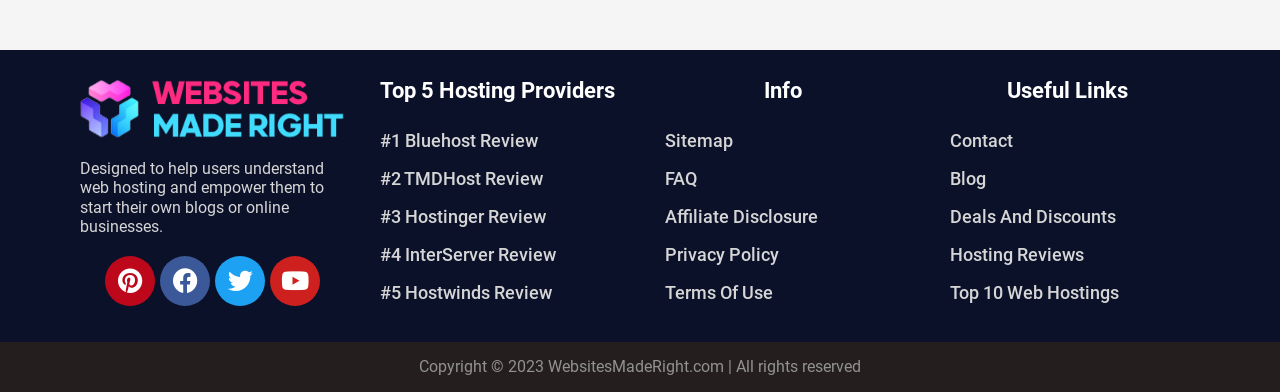Please give a concise answer to this question using a single word or phrase: 
What is the logo of the website?

default-logo